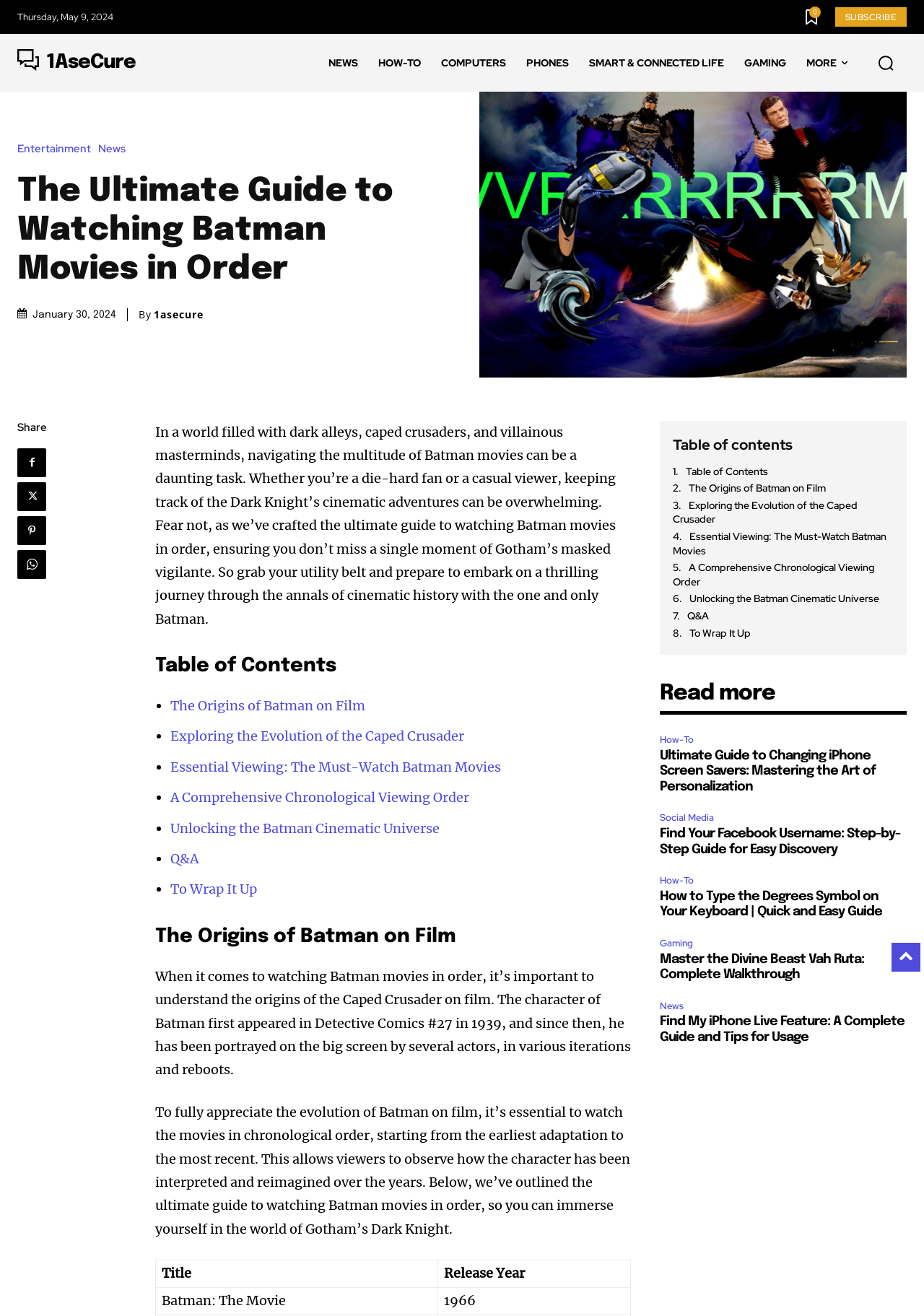Please identify the bounding box coordinates of the element on the webpage that should be clicked to follow this instruction: "Subscribe to the newsletter". The bounding box coordinates should be given as four float numbers between 0 and 1, formatted as [left, top, right, bottom].

[0.584, 0.107, 0.872, 0.14]